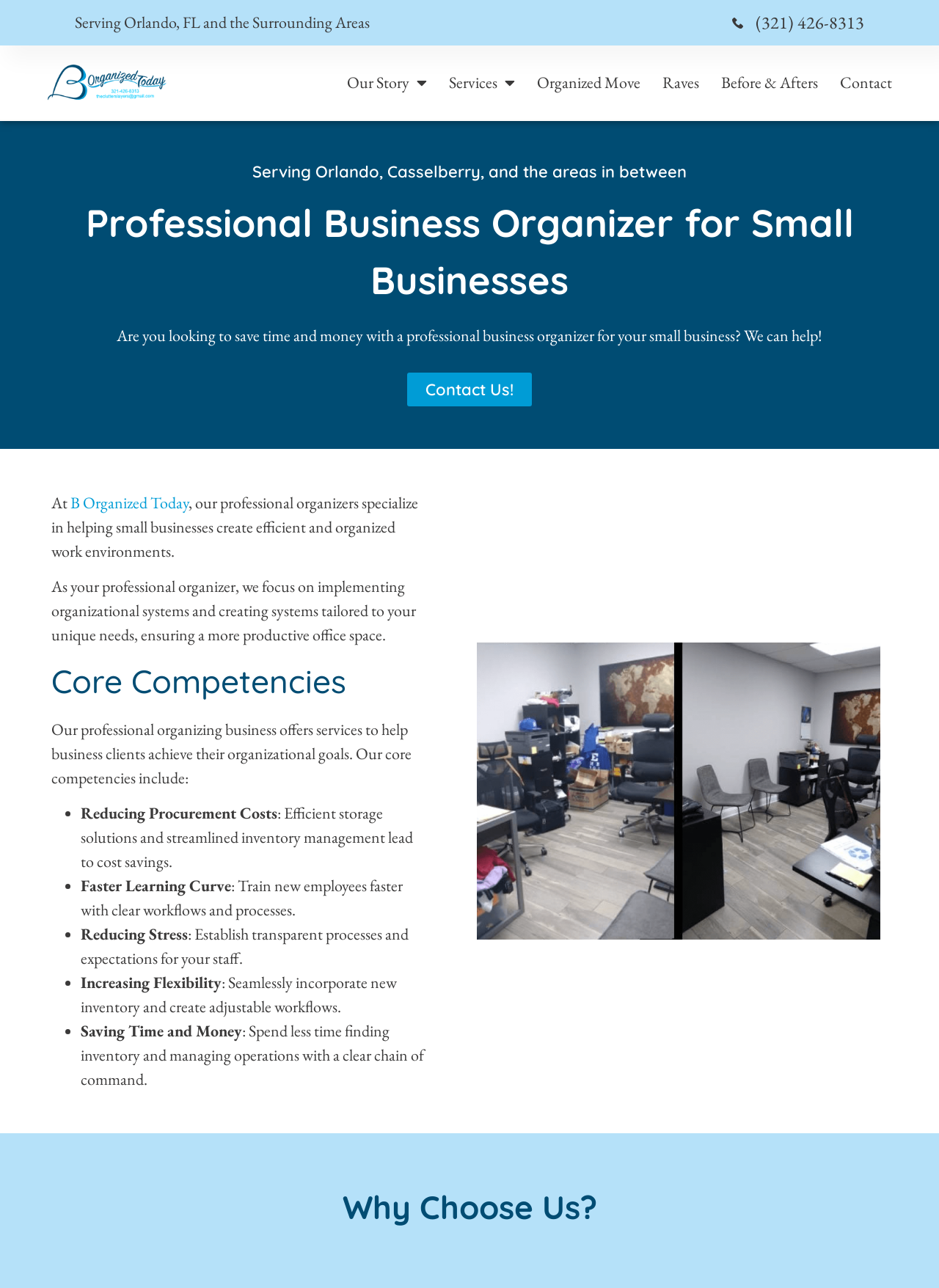Determine the coordinates of the bounding box that should be clicked to complete the instruction: "Contact the business organizer". The coordinates should be represented by four float numbers between 0 and 1: [left, top, right, bottom].

[0.434, 0.289, 0.566, 0.316]